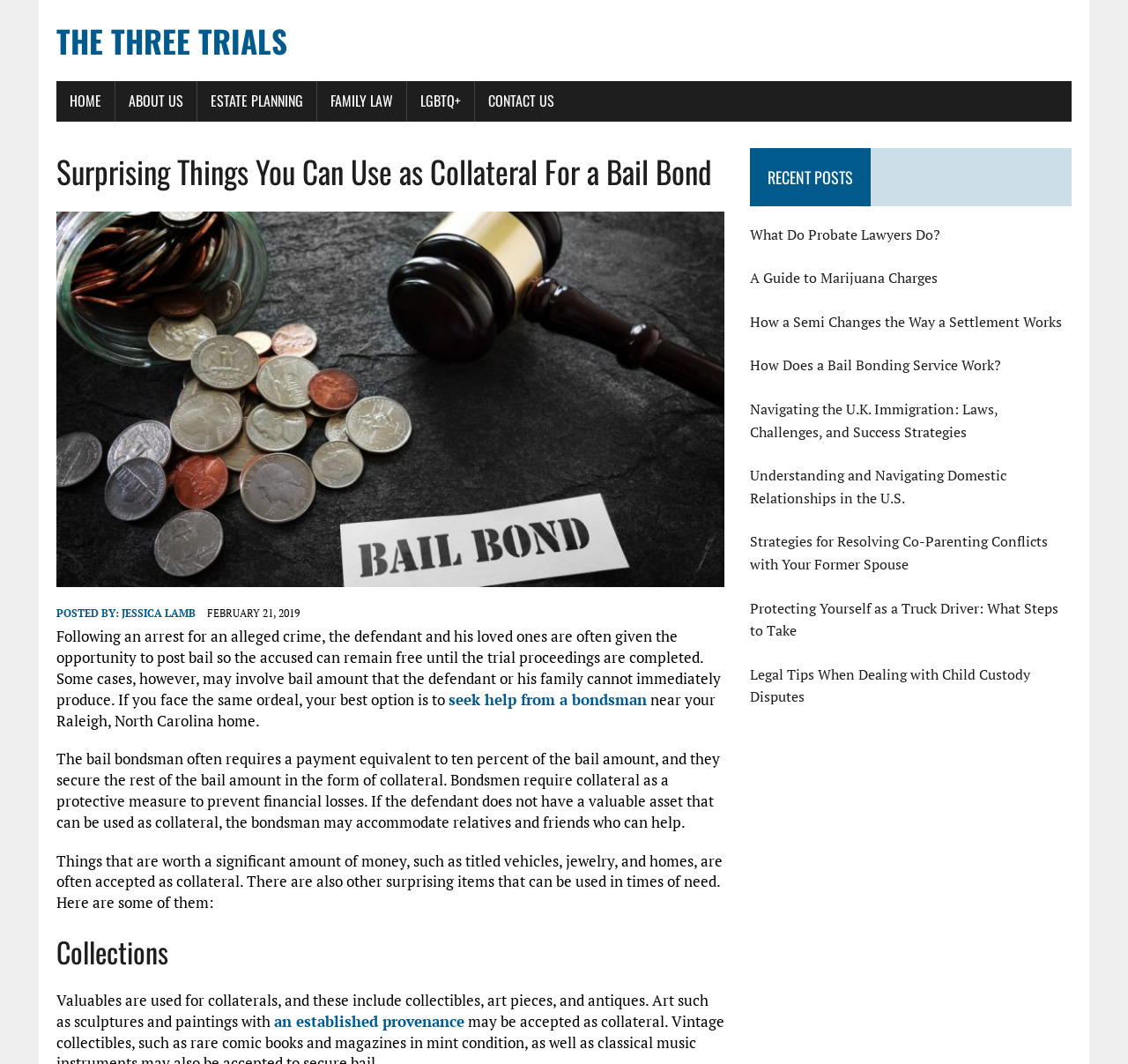Answer succinctly with a single word or phrase:
How many recent posts are listed?

9